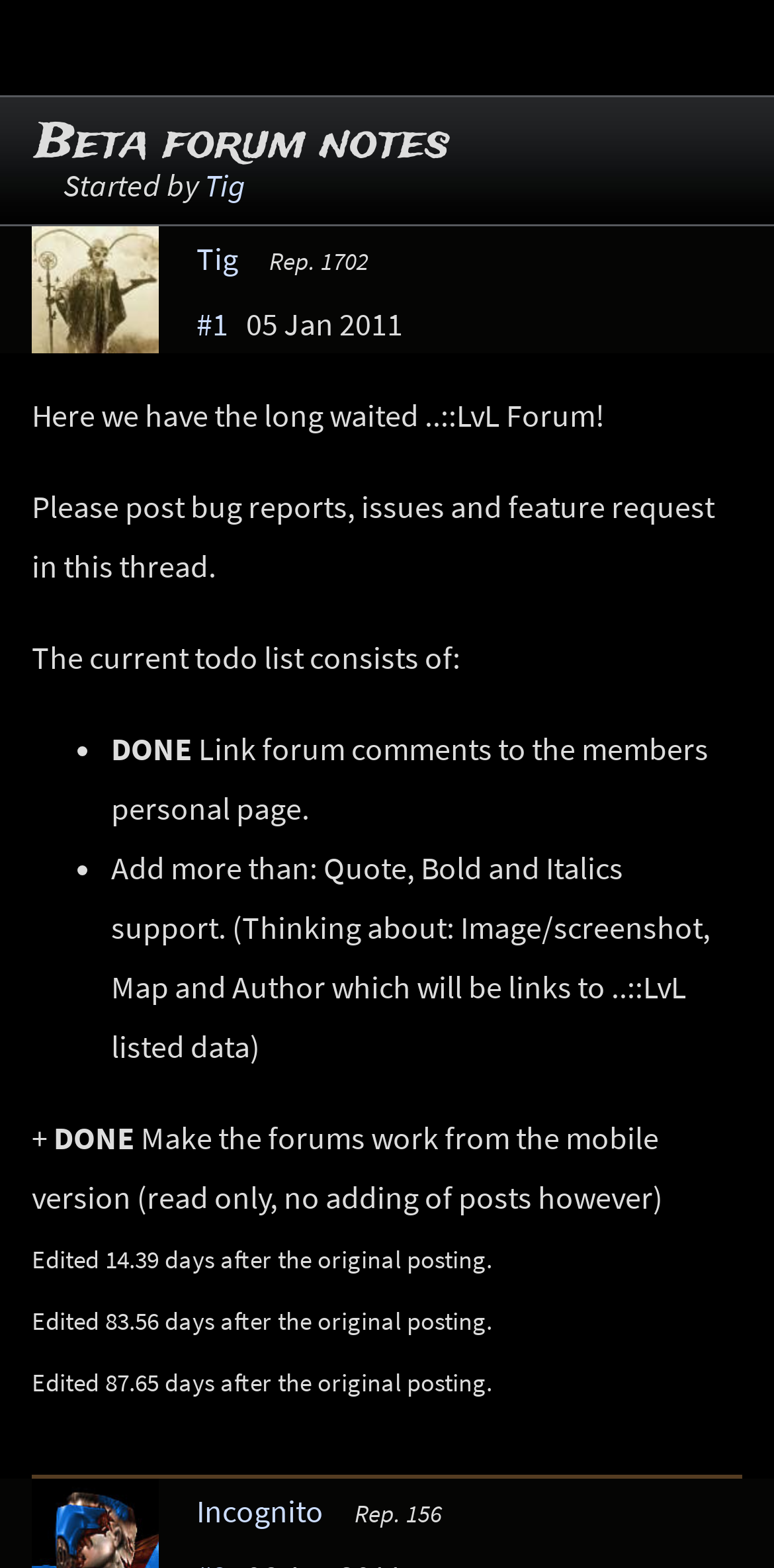Answer the question in one word or a short phrase:
What is the last link on the bottom right?

ue145